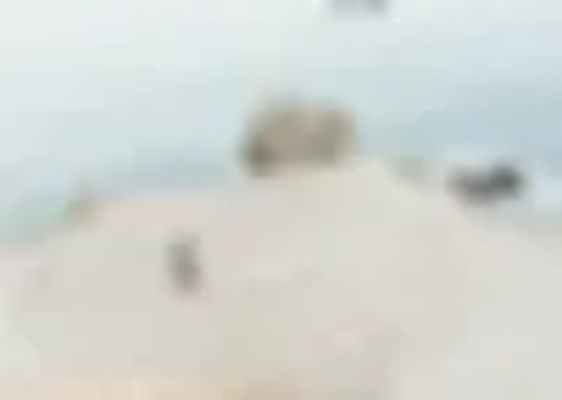Detail every visible element in the image extensively.

The image features a serene coastal scene, capturing a tranquil moment where land meets water. The foreground shows a sandy area, with gentle curves and a soft texture leading towards a rock formation. In the background, the ocean stretches out towards the horizon, exhibiting soft hues of blue and gray, evoking a calm and peaceful atmosphere. The light appears diffuse, suggesting a cloudy day or early morning, enhancing the mood of introspection and reflection. This picturesque setting resonates with the themes of personal growth and intuition, aligning with the philosophy of a clairvoyant coach dedicated to helping individuals trust their inner voice and create a fulfilling life.